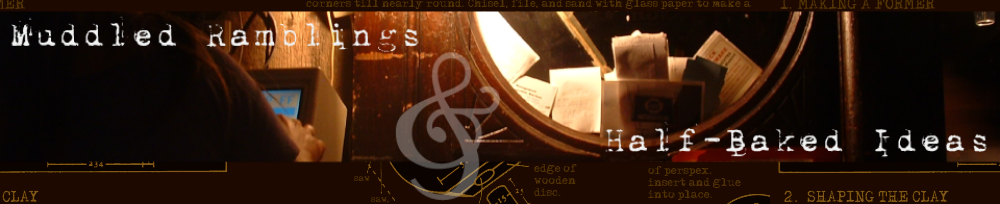Construct a detailed narrative about the image.

The image presents a creative and slightly whimsical header for the blog "Muddled Ramblings & Half-Baked Ideas." The design features a blend of dark and warm tones, with the title prominently displayed in a bold, vintage-typeface that evokes a sense of nostalgia. To the left, a hand is seen interacting with a device, suggesting a personal touch or interaction with the blog's content. The background includes hints of layered, textured materials, possibly reflecting the themes of crafting and creativity explored within the blog. Decorative elements such as sketches and diagrams add an artistic flair, reinforcing the blog's focus on imaginative and informal storytelling. This visually engaging header establishes a welcoming introduction to the eclectic thoughts and ideas shared by the author.